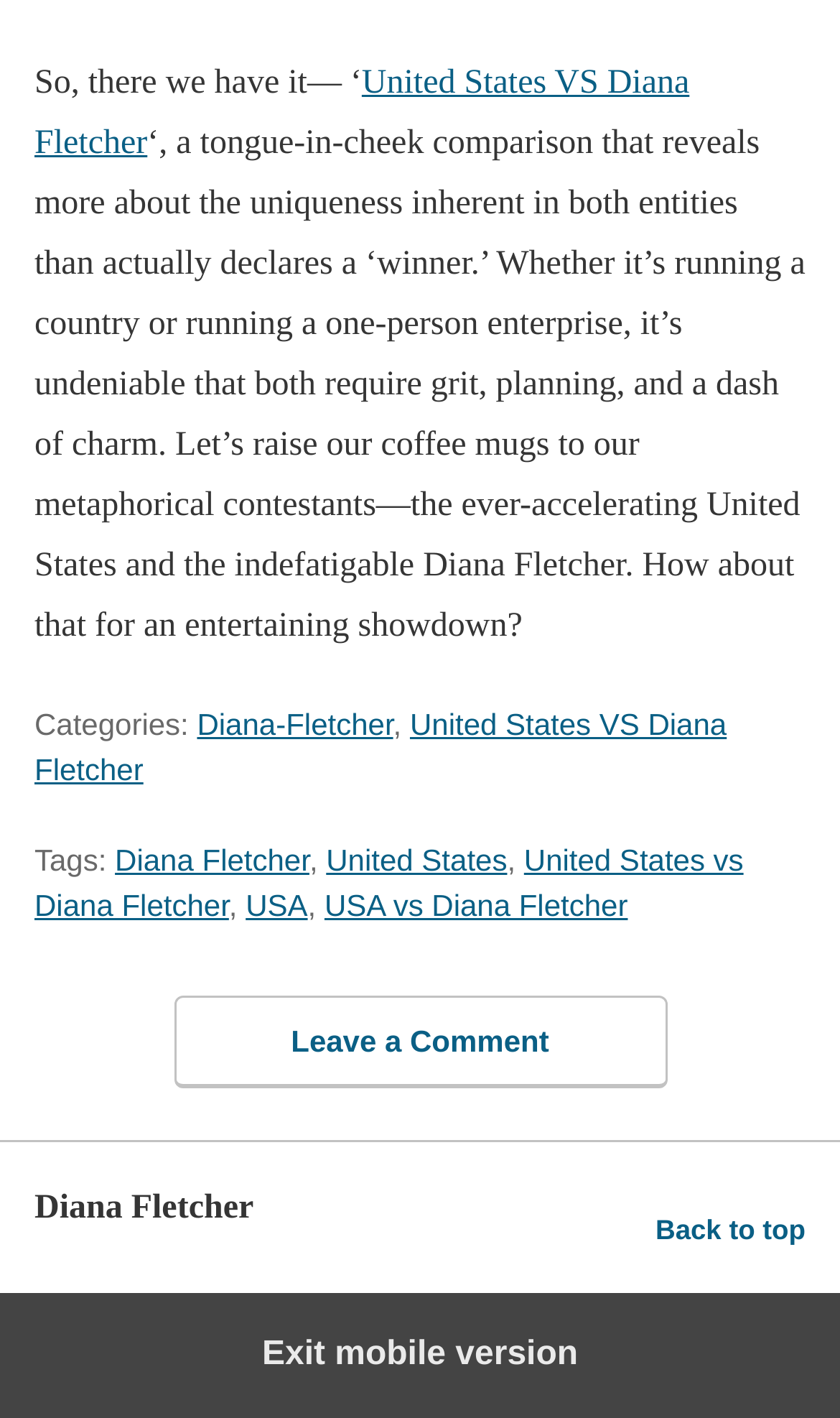Identify the bounding box coordinates of the region that needs to be clicked to carry out this instruction: "Click on the link to Diana Fletcher's page". Provide these coordinates as four float numbers ranging from 0 to 1, i.e., [left, top, right, bottom].

[0.235, 0.498, 0.468, 0.522]